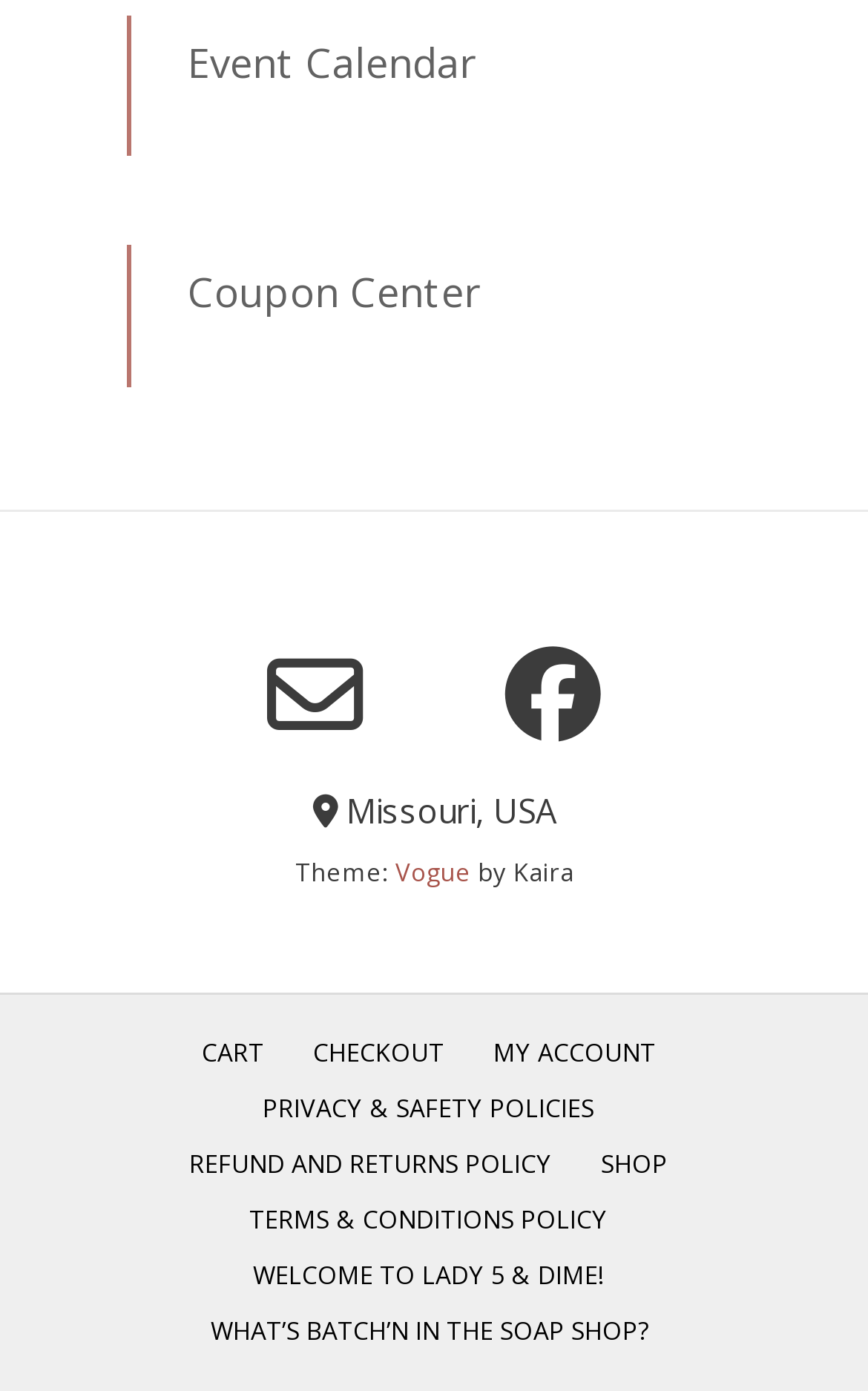Please provide a brief answer to the following inquiry using a single word or phrase:
What is the location mentioned on the website?

Missouri, USA